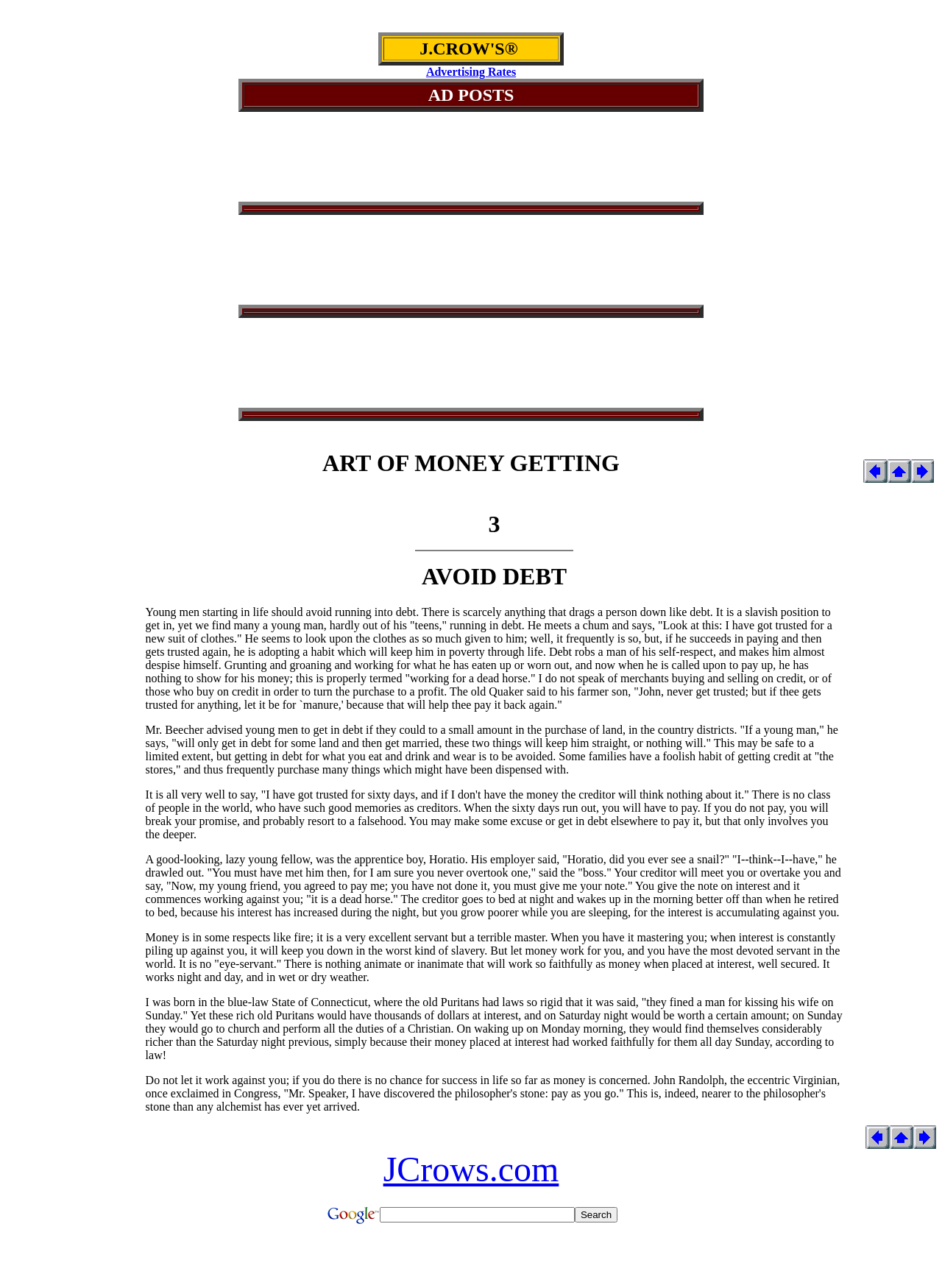Pinpoint the bounding box coordinates of the area that should be clicked to complete the following instruction: "Click on 'Next'". The coordinates must be given as four float numbers between 0 and 1, i.e., [left, top, right, bottom].

[0.966, 0.36, 0.991, 0.37]